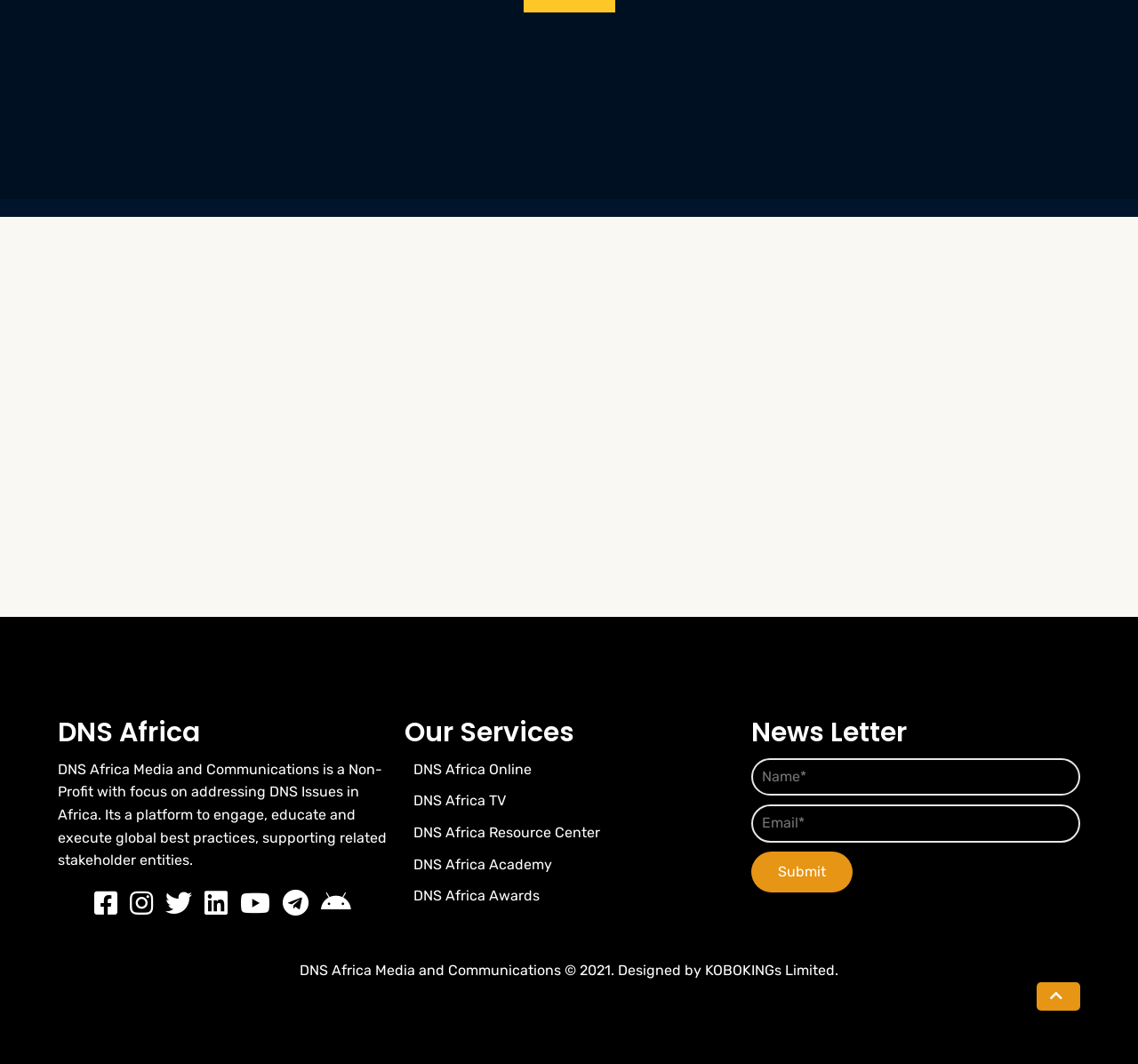Specify the bounding box coordinates of the area to click in order to execute this command: 'Subscribe to the newsletter'. The coordinates should consist of four float numbers ranging from 0 to 1, and should be formatted as [left, top, right, bottom].

[0.66, 0.8, 0.749, 0.838]